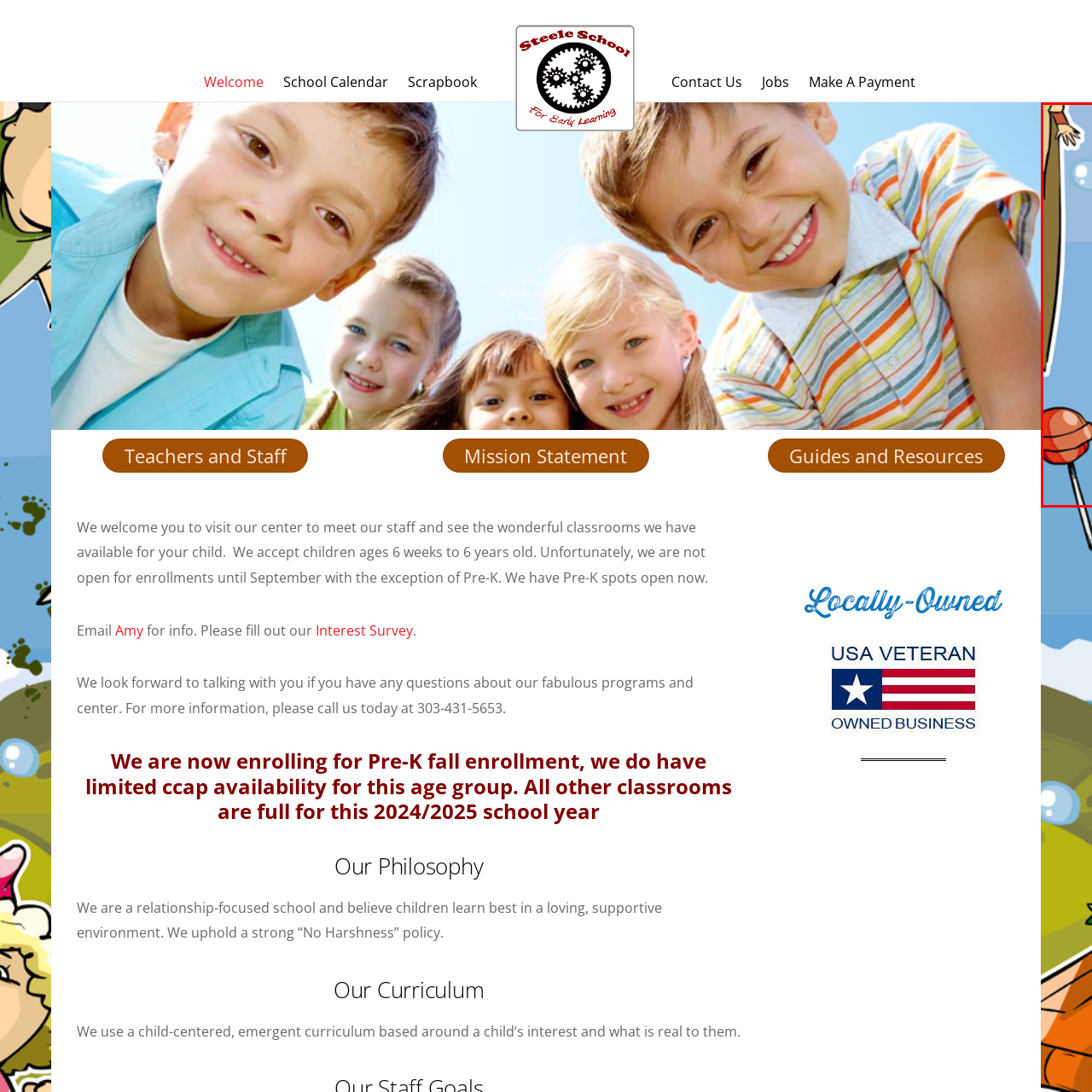Describe in detail the contents of the image highlighted within the red box.

The image features a vibrant illustration that captures the essence of childhood play and activity. A cheerful cartoon character is depicted engaging enthusiastically with a basketball, symbolizing the importance of physical activity and outdoor time for children. This lively scene conveys a message about the joy of exercise and its role in a supportive learning environment, aligning with a philosophy that emphasizes the need for ample playtime in preschool and kindergarten settings. The playful design is inviting and resonates with the nurturing atmosphere that the preschool aims to foster among its young learners.